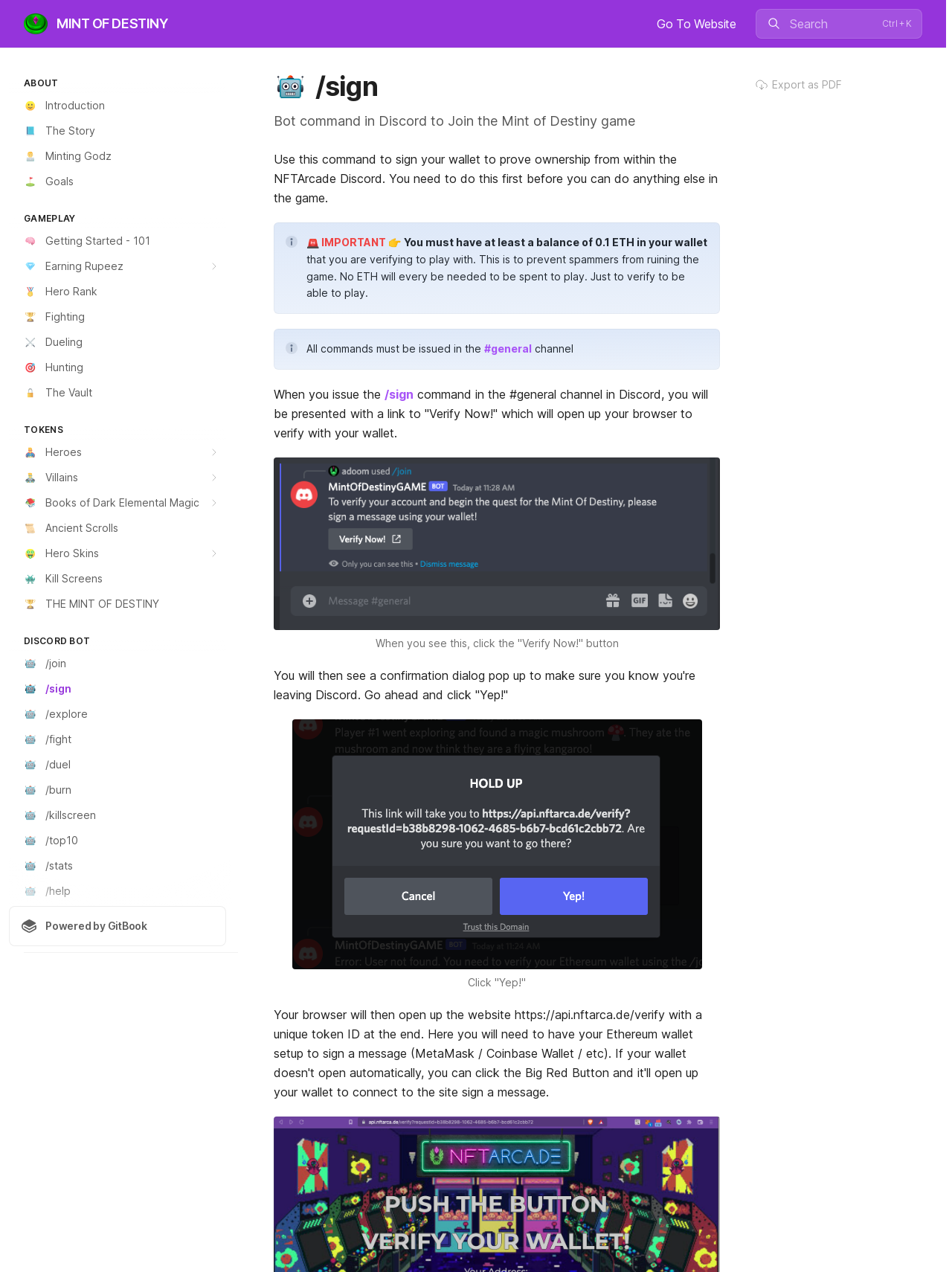Please identify the bounding box coordinates of the area that needs to be clicked to fulfill the following instruction: "Click the 'Go To Website' link."

[0.69, 0.0, 0.773, 0.037]